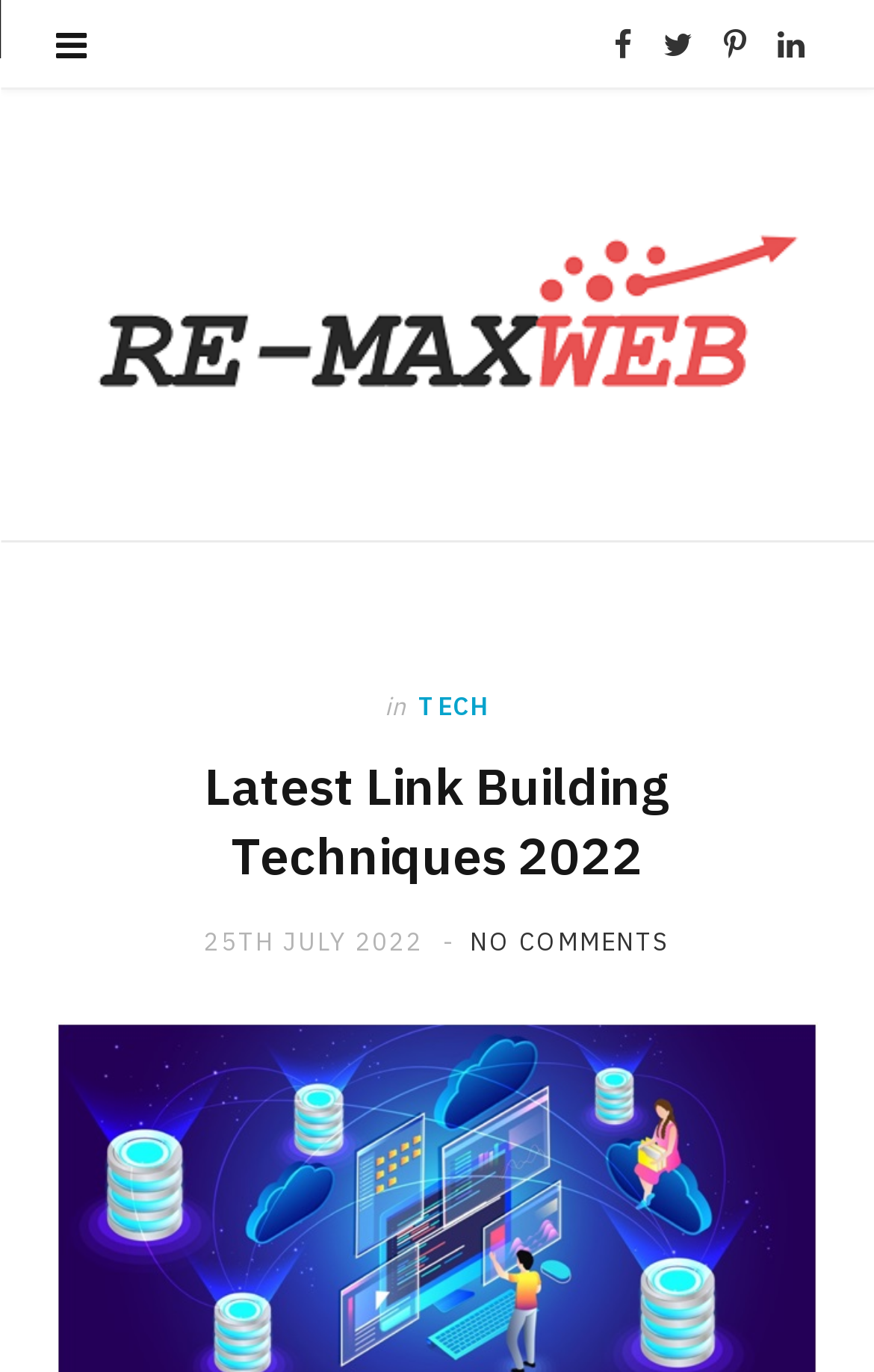Provide a brief response to the question below using one word or phrase:
How many social media links are there?

4